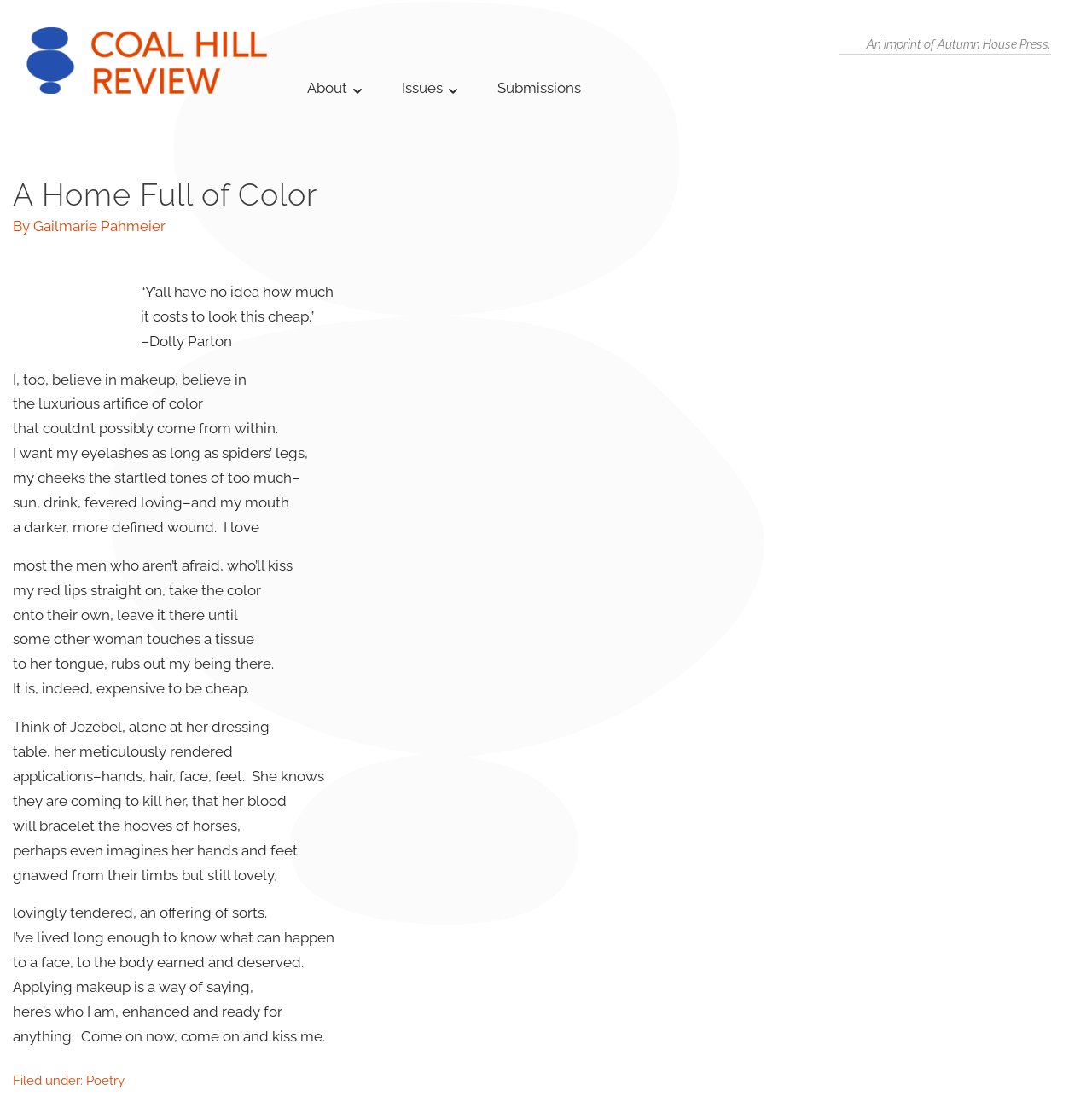What is the quote mentioned in the poem?
Kindly offer a comprehensive and detailed response to the question.

I found the answer by looking at the StaticText element with the text '“Y’all have no idea how much it costs to look this cheap.”' which is located in the middle of the poem.